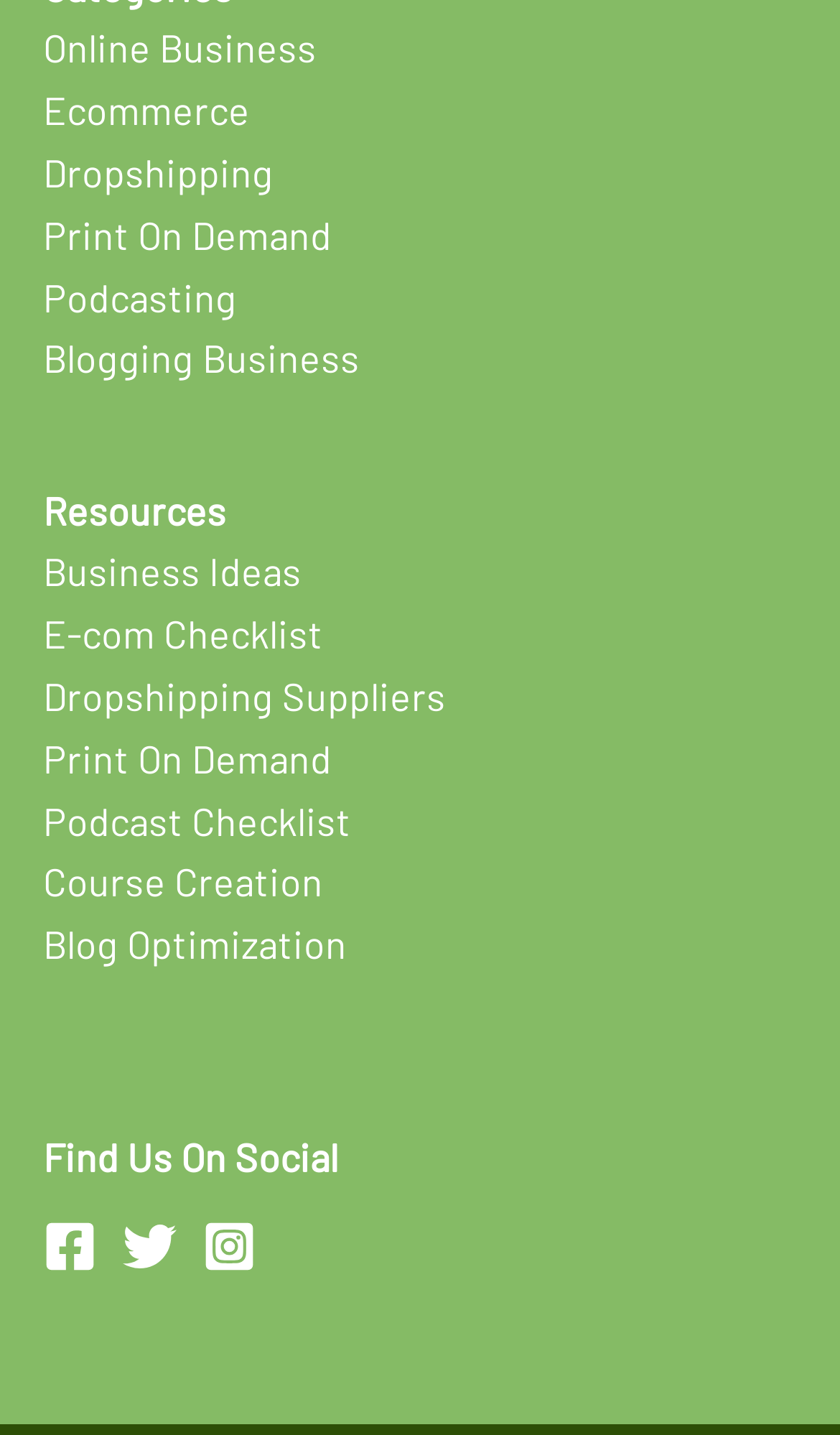Given the description of a UI element: "aria-label="Twitter"", identify the bounding box coordinates of the matching element in the webpage screenshot.

[0.146, 0.85, 0.21, 0.887]